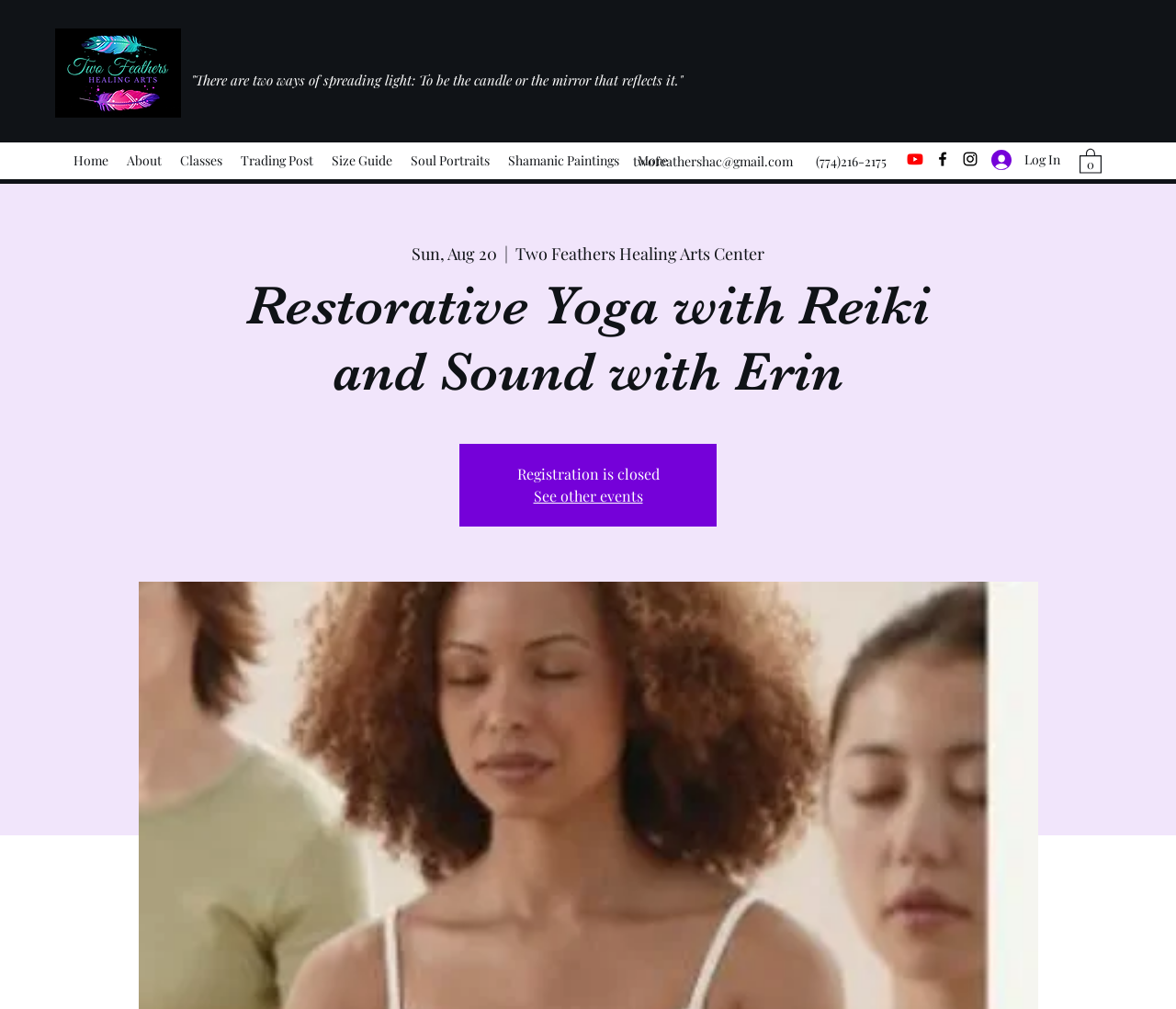Use a single word or phrase to respond to the question:
What is the contact email of the website?

twofeathershac@gmail.com